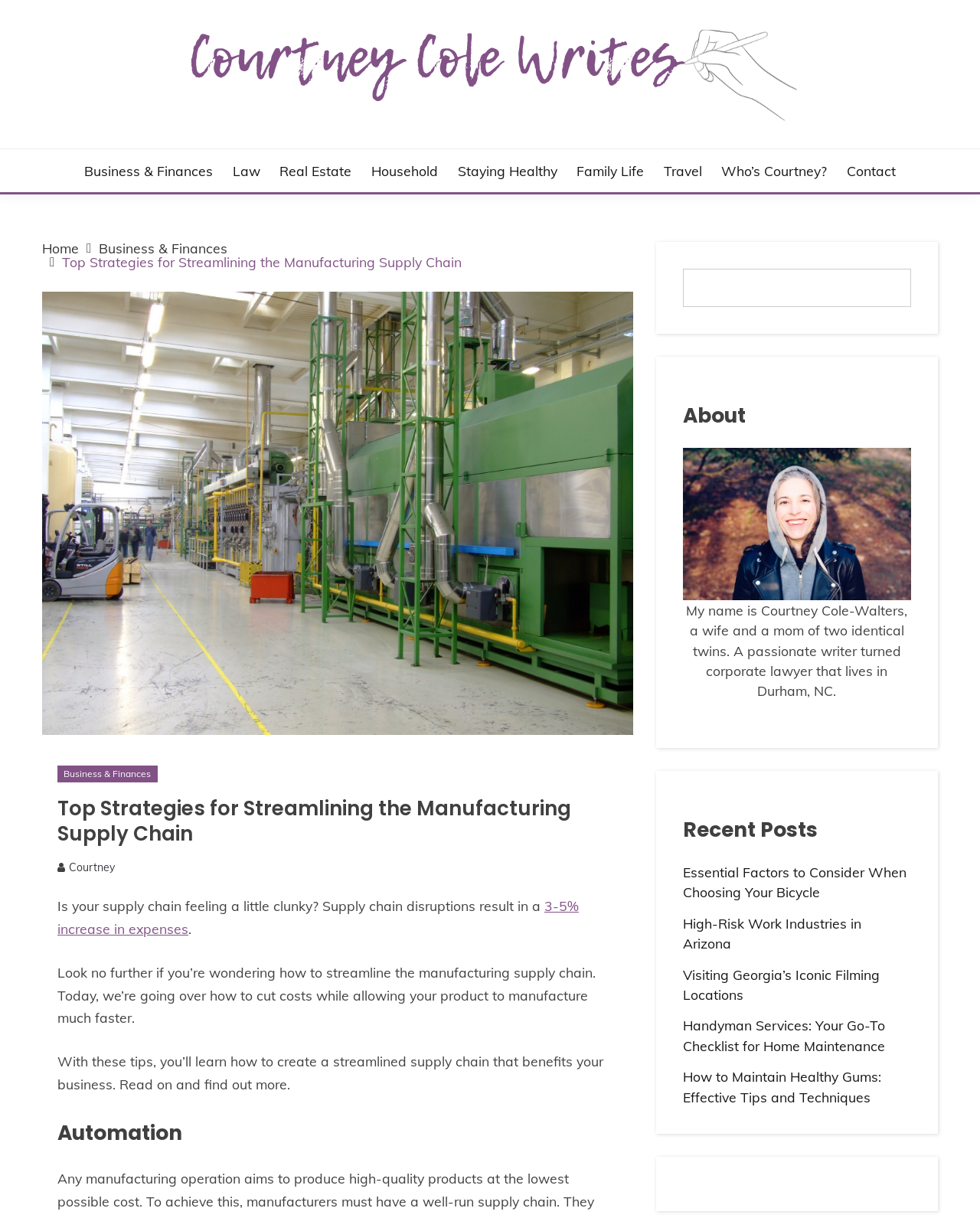Determine the bounding box coordinates of the target area to click to execute the following instruction: "Learn more about the author."

[0.697, 0.329, 0.93, 0.354]